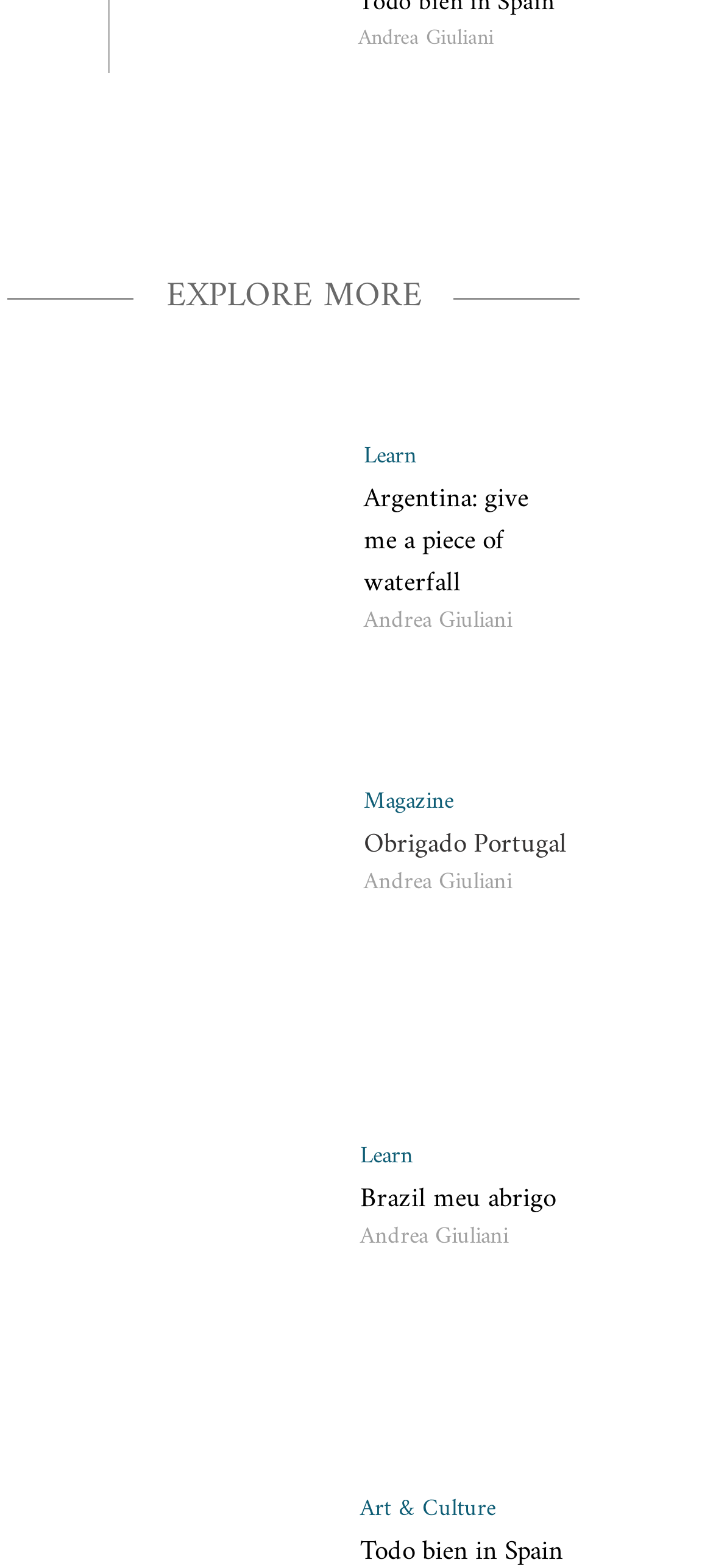What is the common text among multiple links?
Using the image, give a concise answer in the form of a single word or short phrase.

Andrea Giuliani